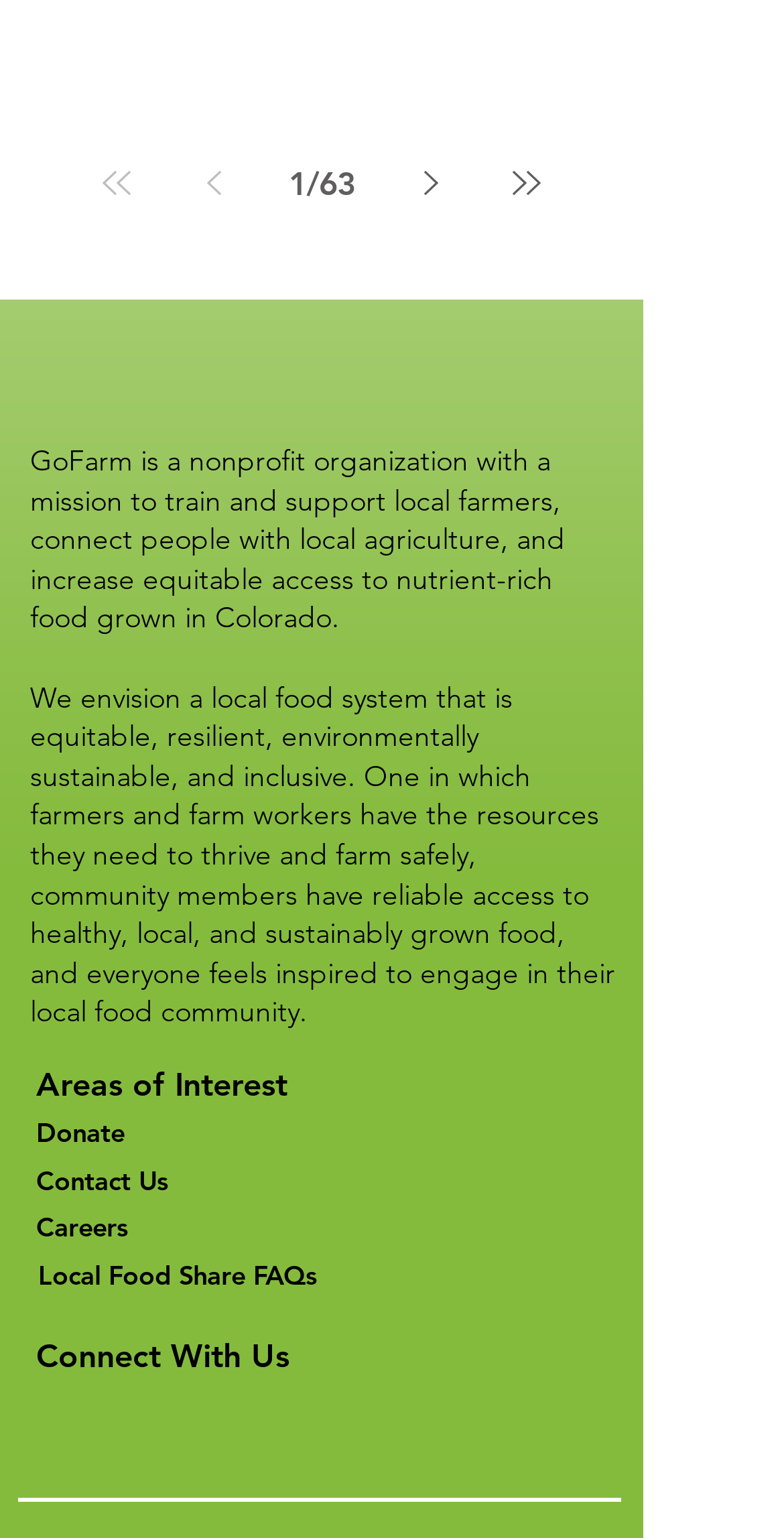How many social media links are there?
Based on the image, answer the question with as much detail as possible.

There are three social media links: Facebook, Instagram, and YouTube.